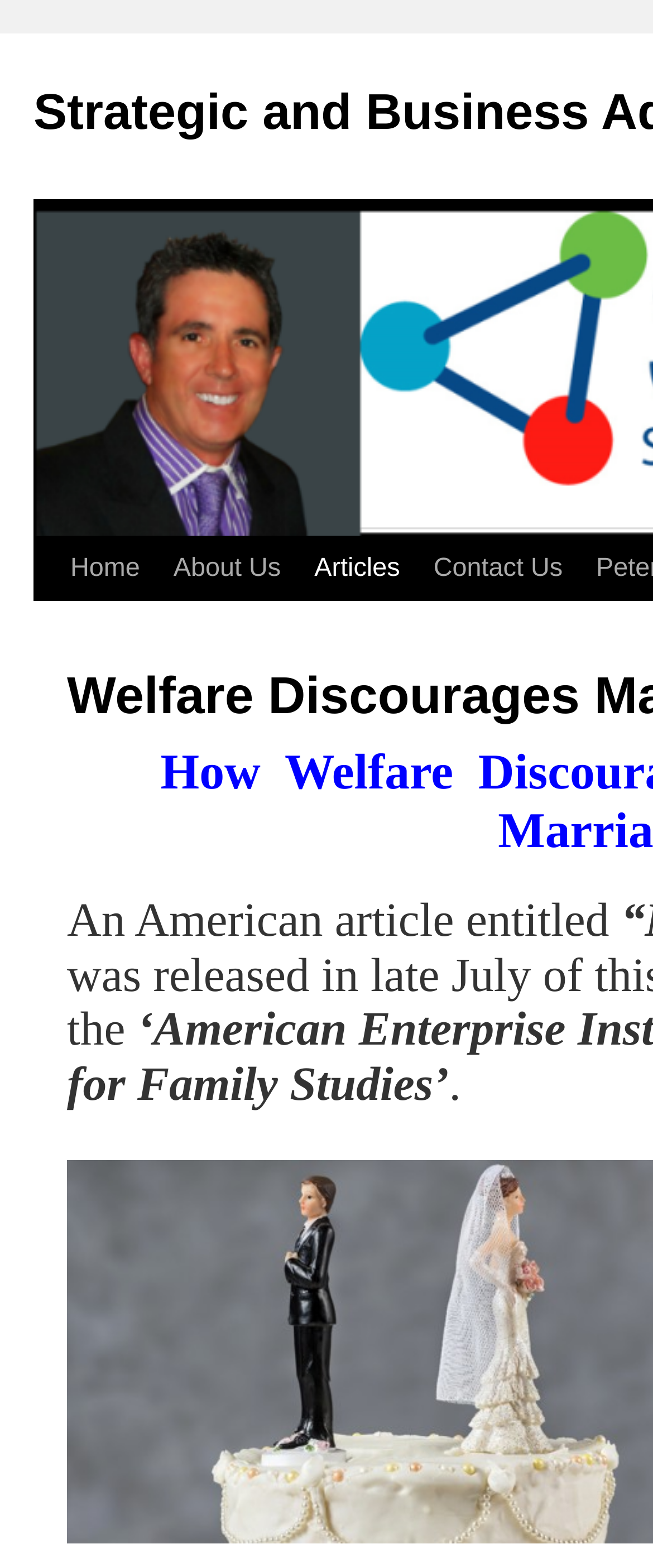Is there a period at the end of the article title?
Using the visual information, answer the question in a single word or phrase.

Yes